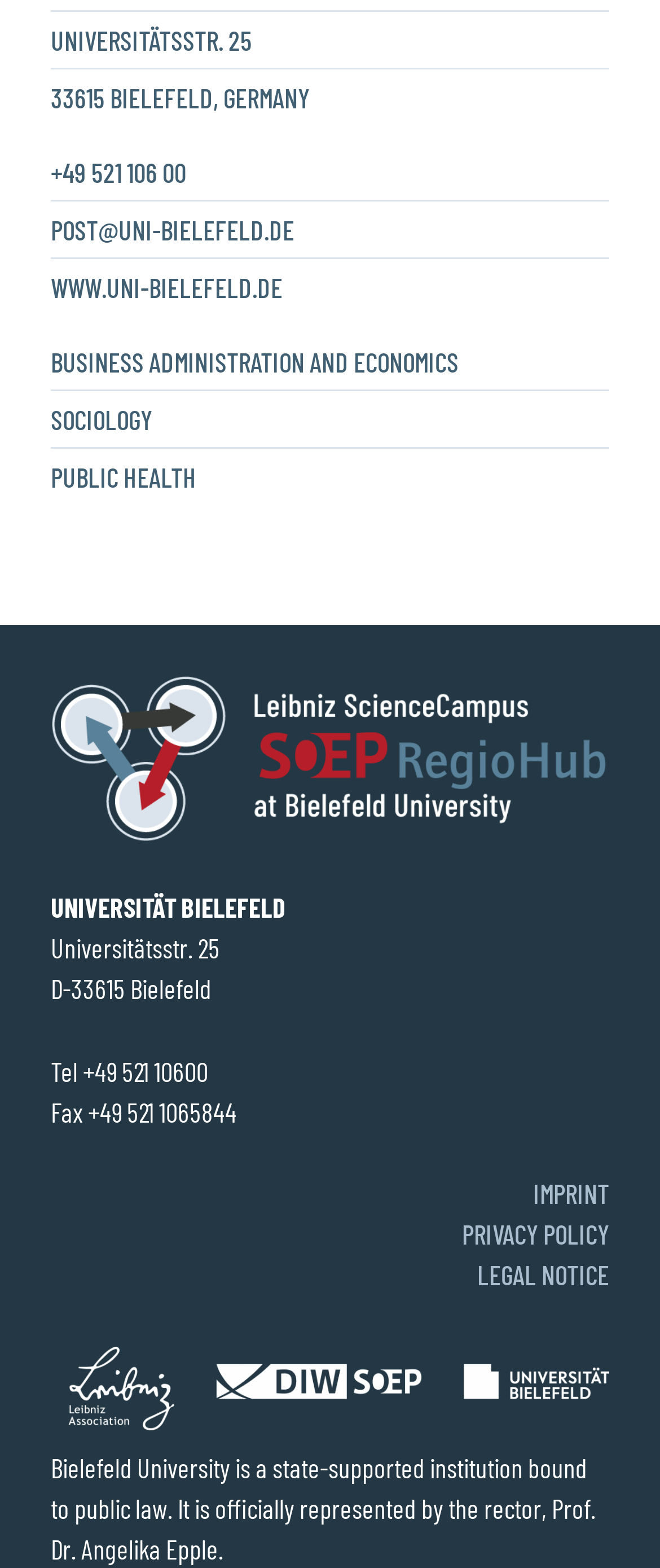Using the webpage screenshot and the element description Earth Vagabonds, determine the bounding box coordinates. Specify the coordinates in the format (top-left x, top-left y, bottom-right x, bottom-right y) with values ranging from 0 to 1.

None